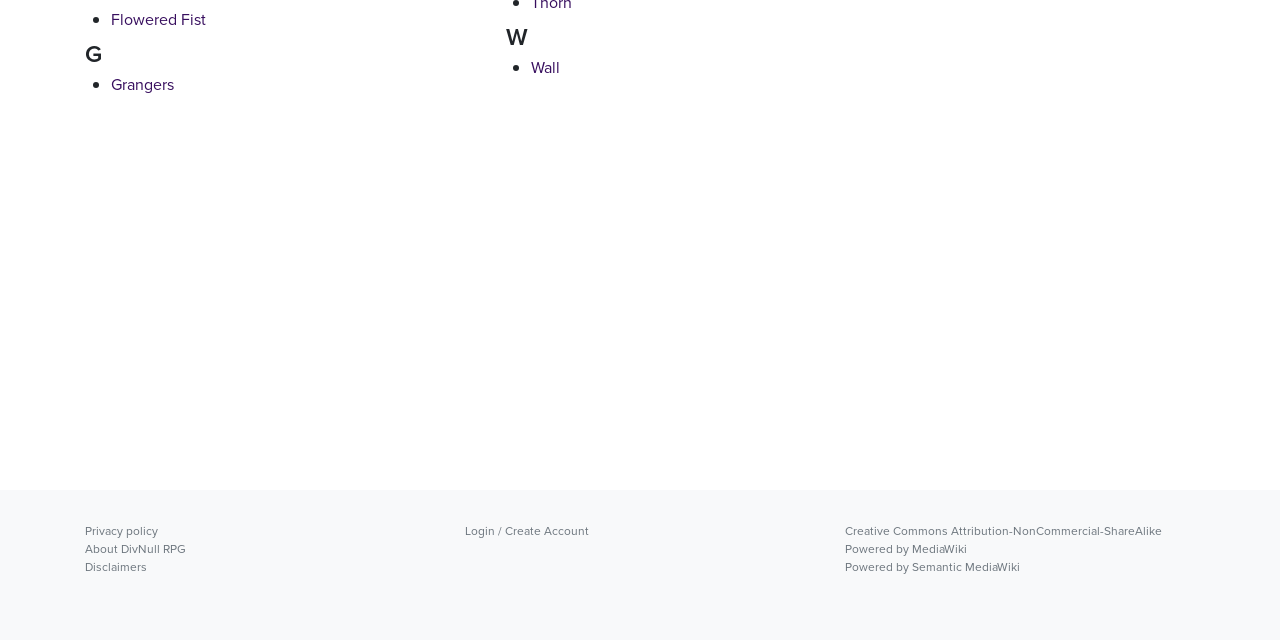Determine the bounding box of the UI component based on this description: "Disclaimers". The bounding box coordinates should be four float values between 0 and 1, i.e., [left, top, right, bottom].

[0.066, 0.872, 0.115, 0.9]